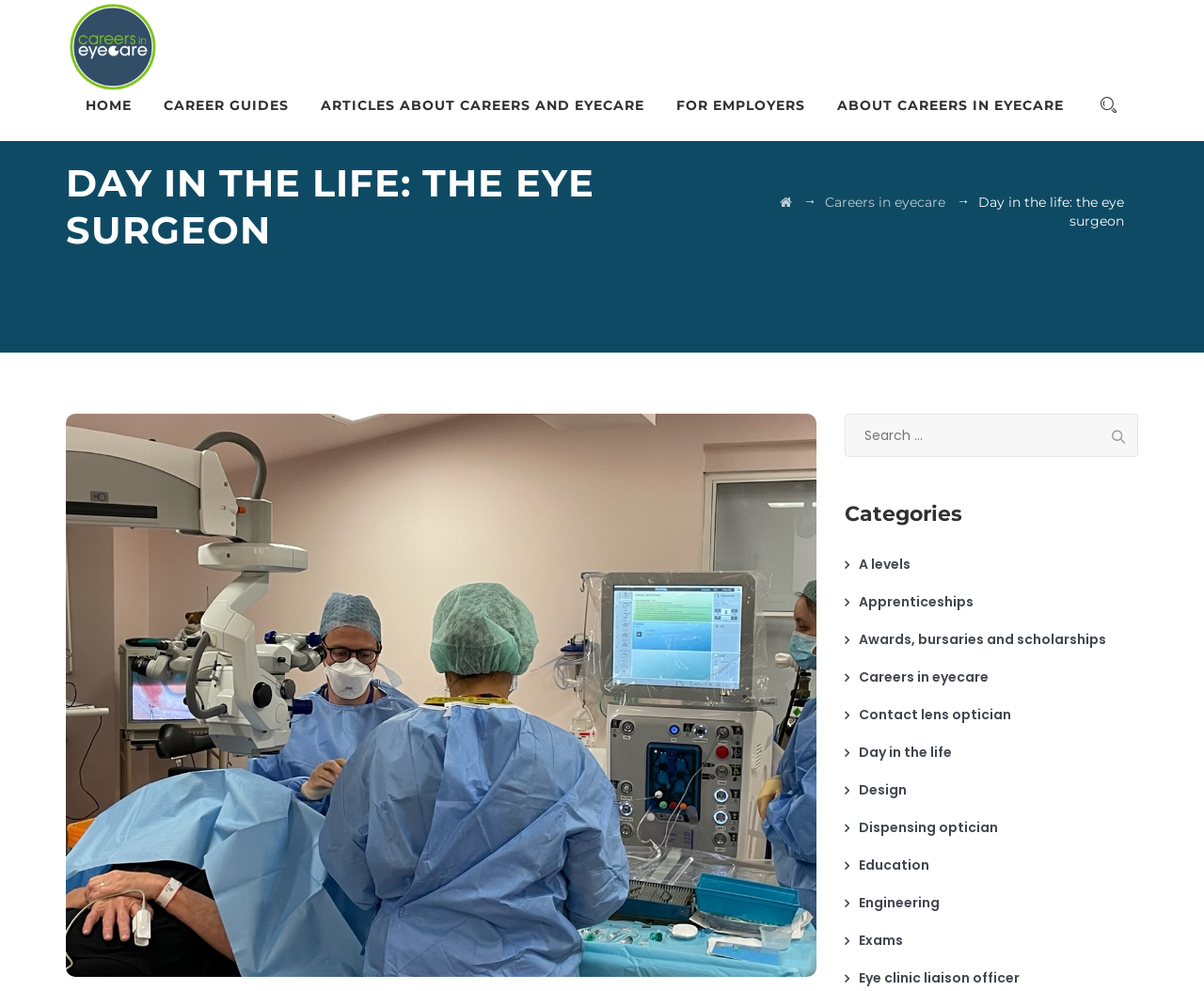Please identify the bounding box coordinates of the area that needs to be clicked to follow this instruction: "Click on the 'Categories' link".

[0.702, 0.504, 0.945, 0.534]